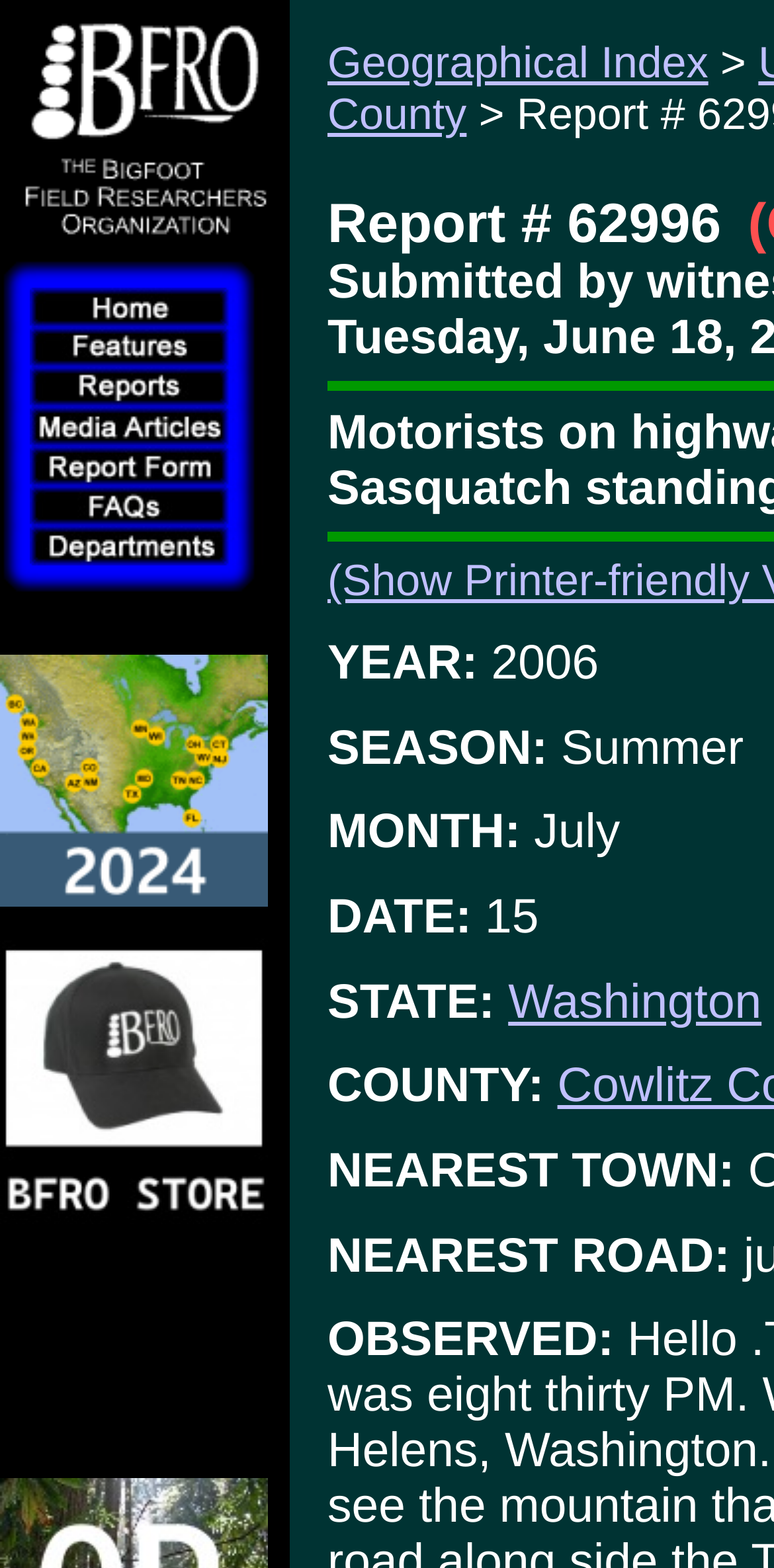What is the report number?
Refer to the image and provide a one-word or short phrase answer.

62996